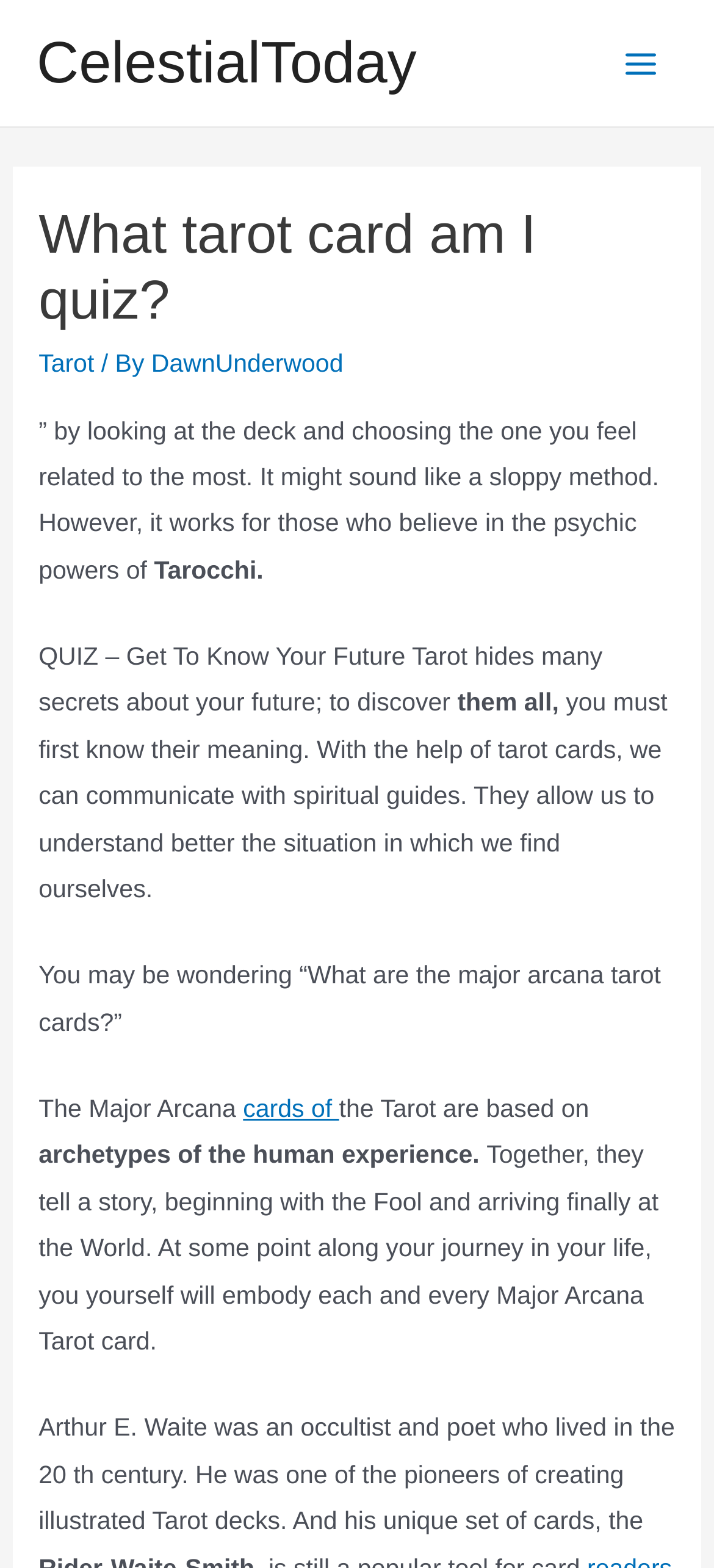Based on the element description cards of, identify the bounding box of the UI element in the given webpage screenshot. The coordinates should be in the format (top-left x, top-left y, bottom-right x, bottom-right y) and must be between 0 and 1.

[0.34, 0.698, 0.475, 0.716]